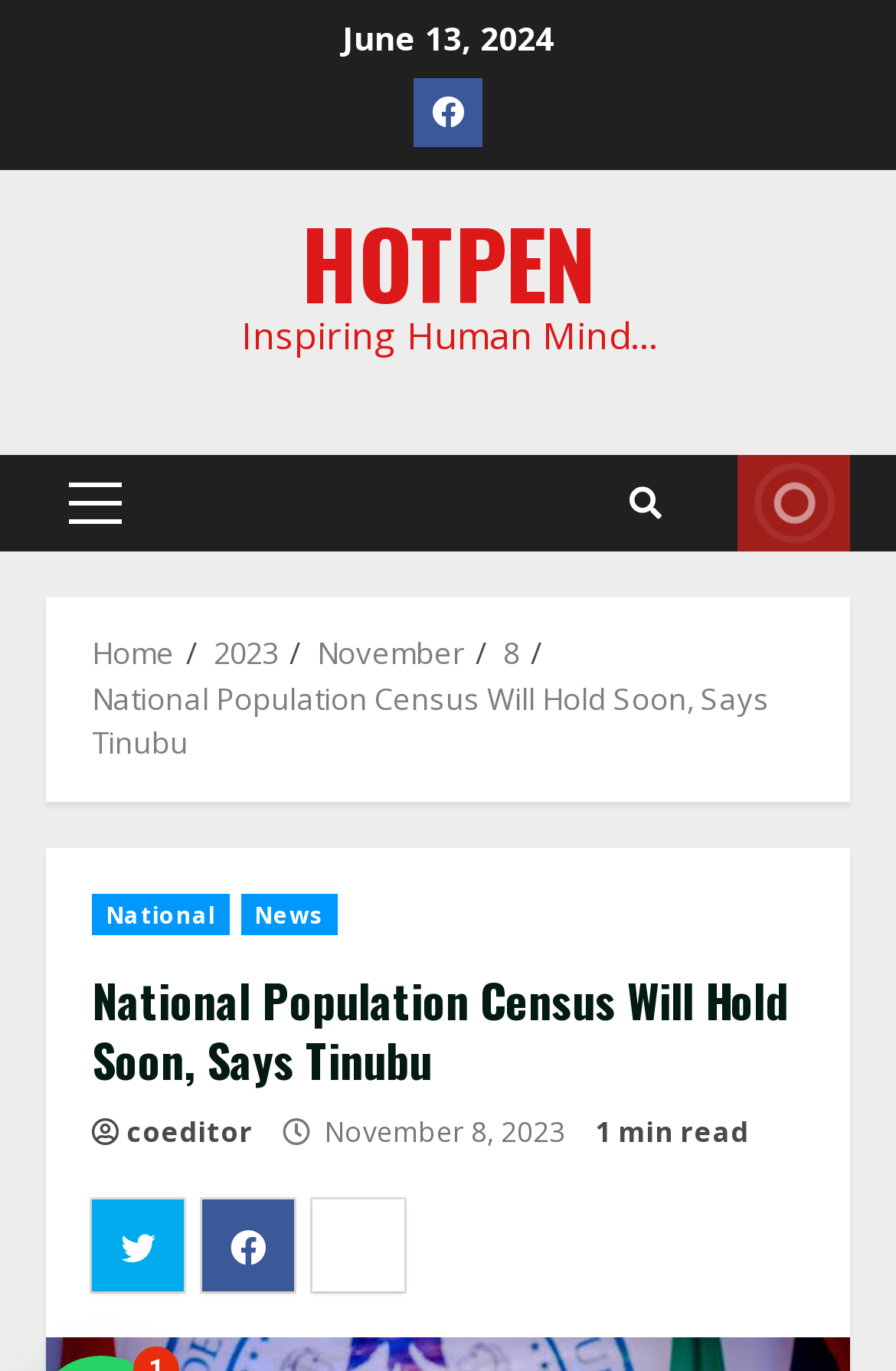Give a succinct answer to this question in a single word or phrase: 
What is the topic of the news article?

National Population Census